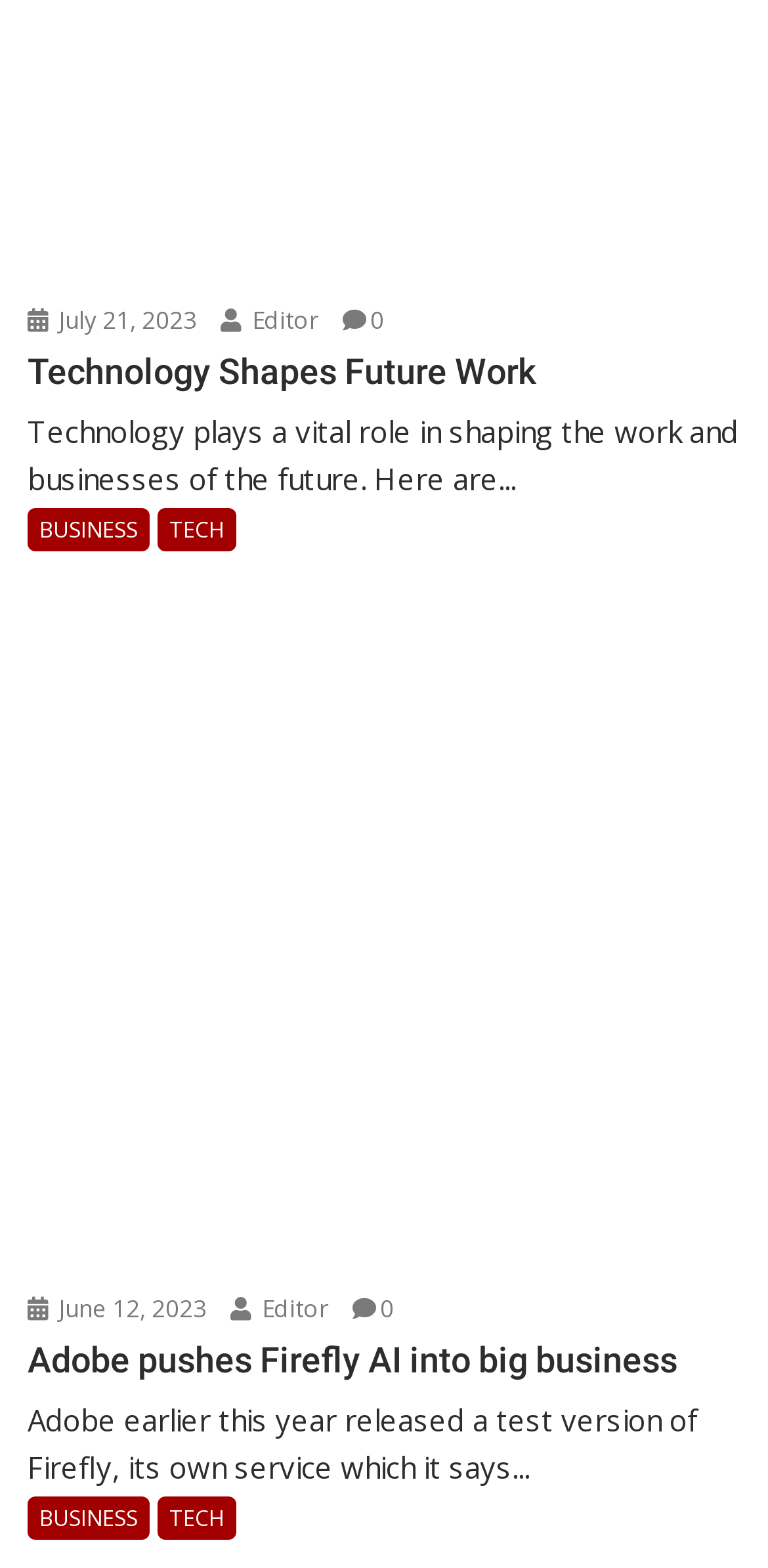Find the bounding box coordinates of the clickable area required to complete the following action: "Go to the BUSINESS category".

[0.036, 0.324, 0.195, 0.351]